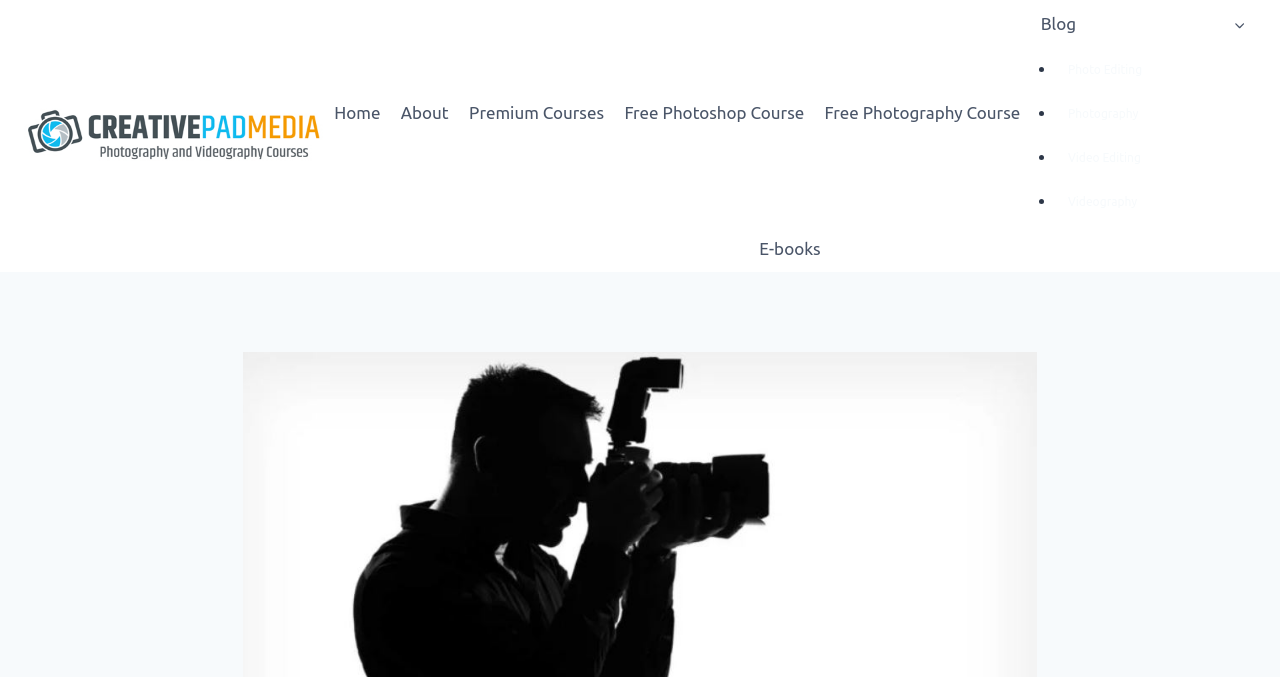Reply to the question with a brief word or phrase: How many main navigation links are there?

6